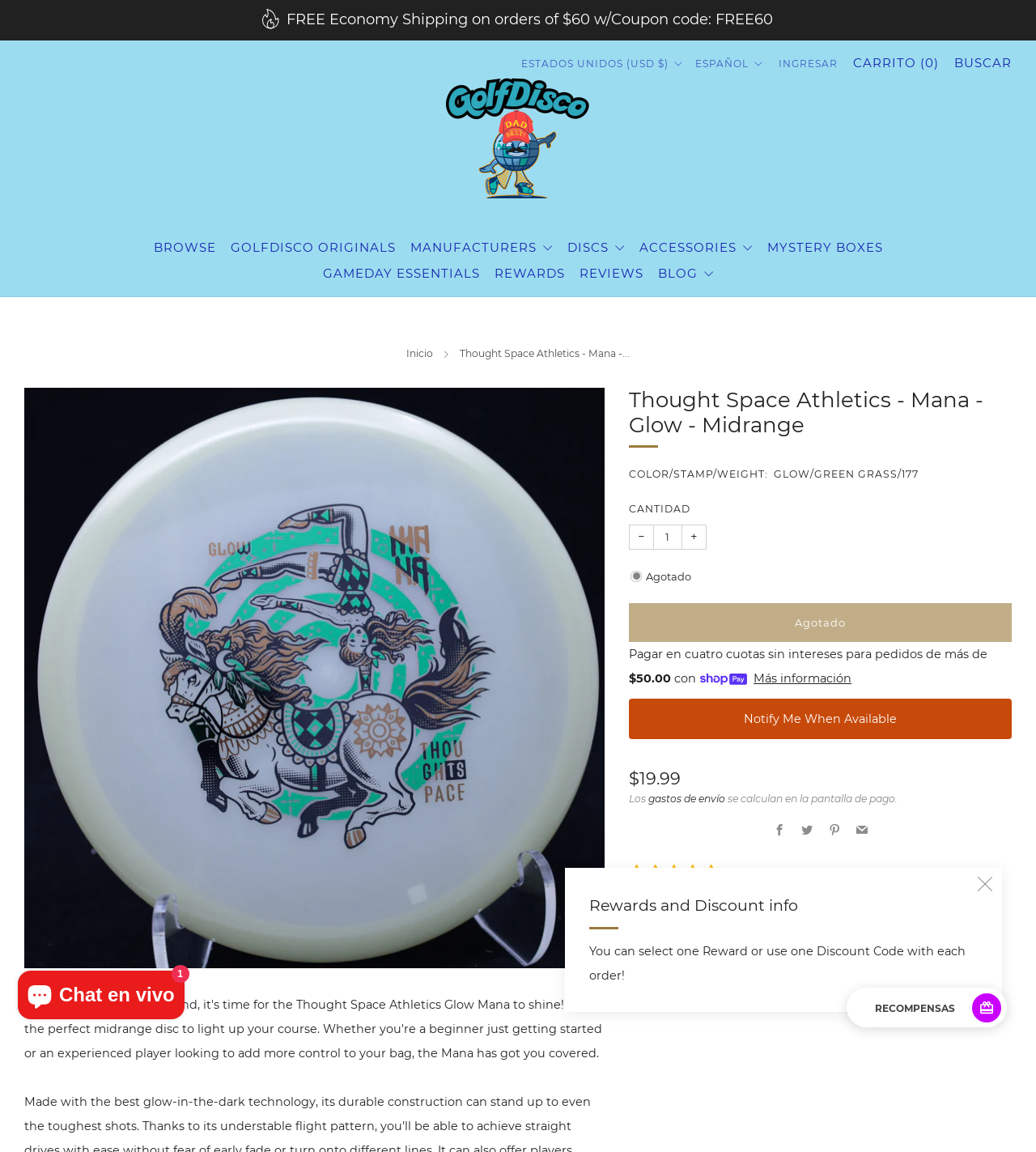Answer the question with a single word or phrase: 
What is the weight of the disc?

177